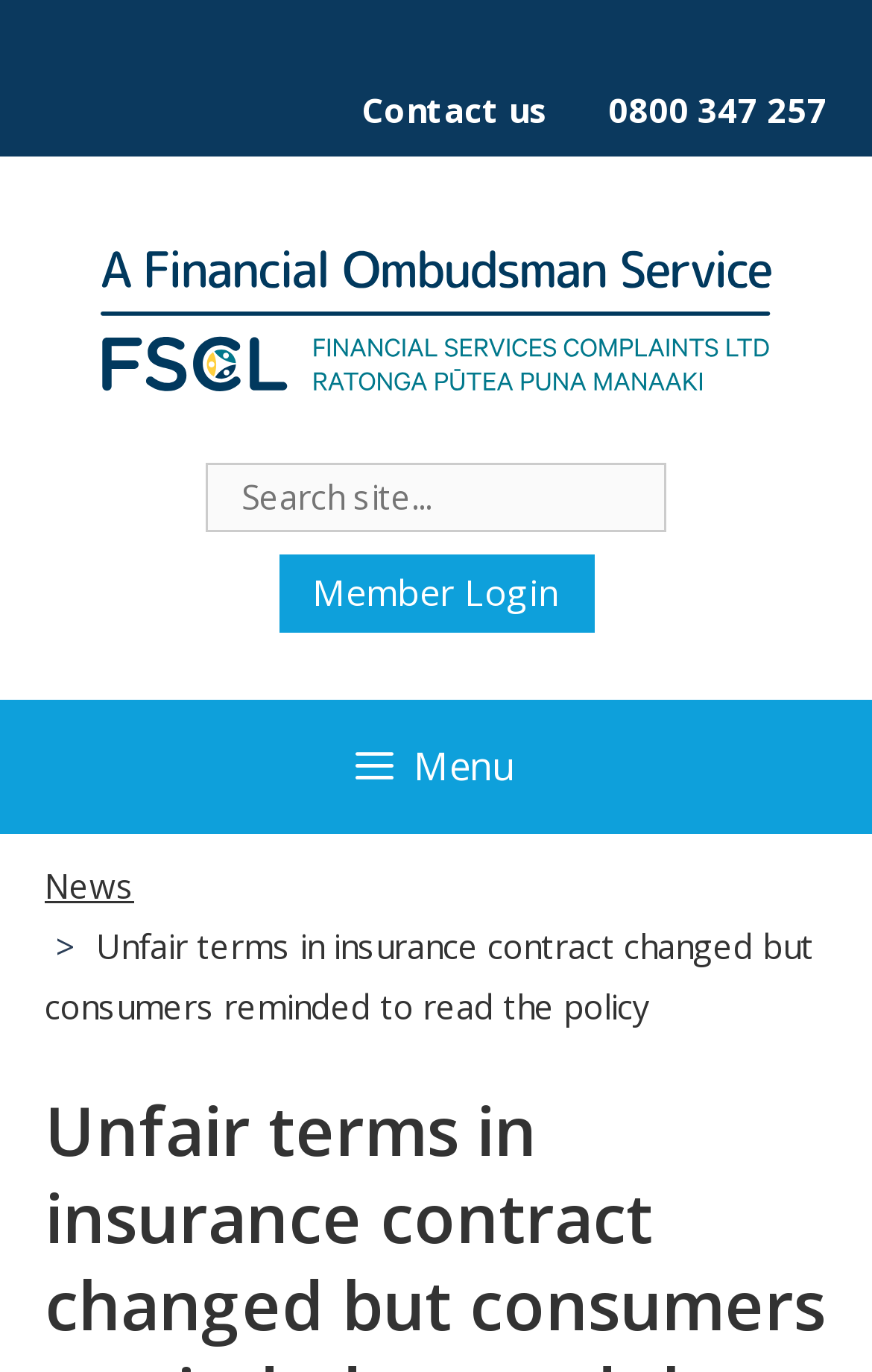Give a concise answer of one word or phrase to the question: 
What type of content is available in the navigation menu?

News